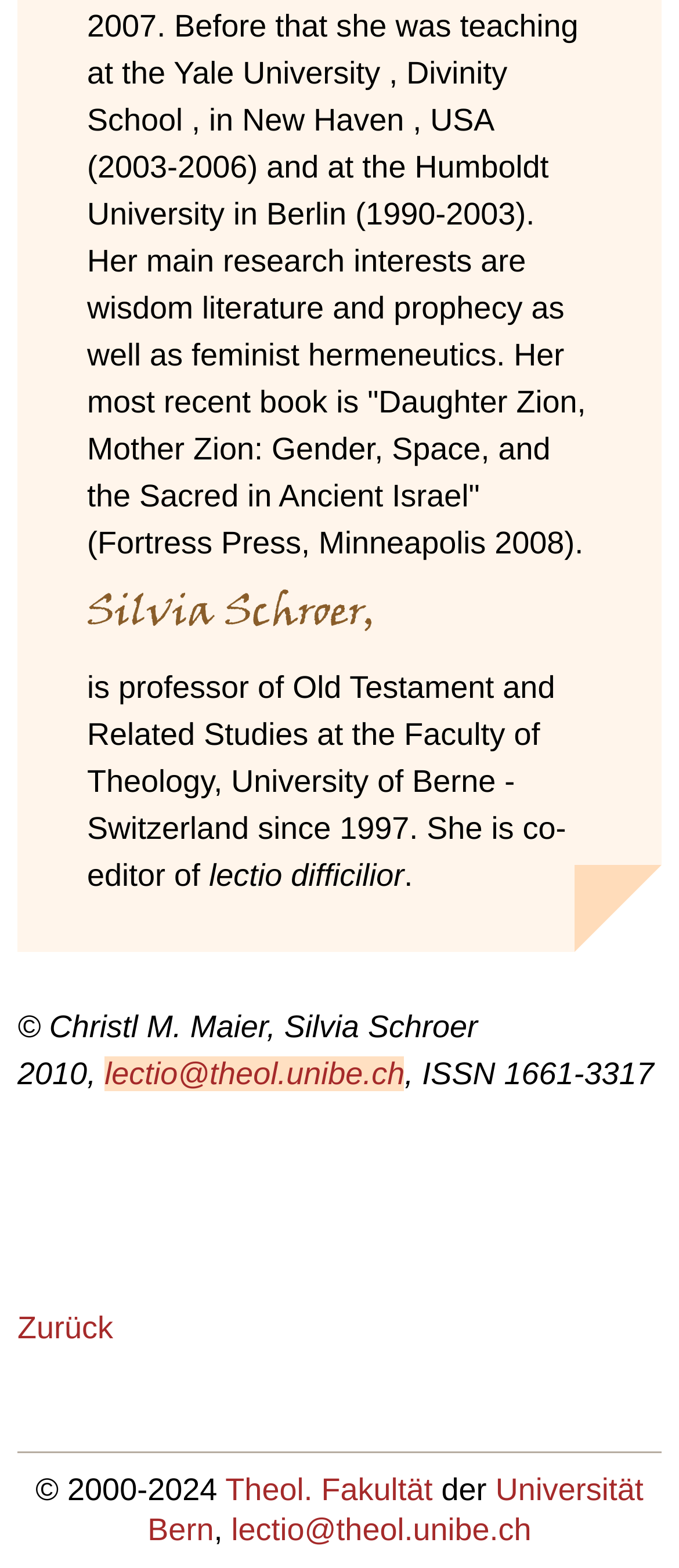Provide a one-word or brief phrase answer to the question:
What is the ISSN of lectio difficilior?

1661-3317